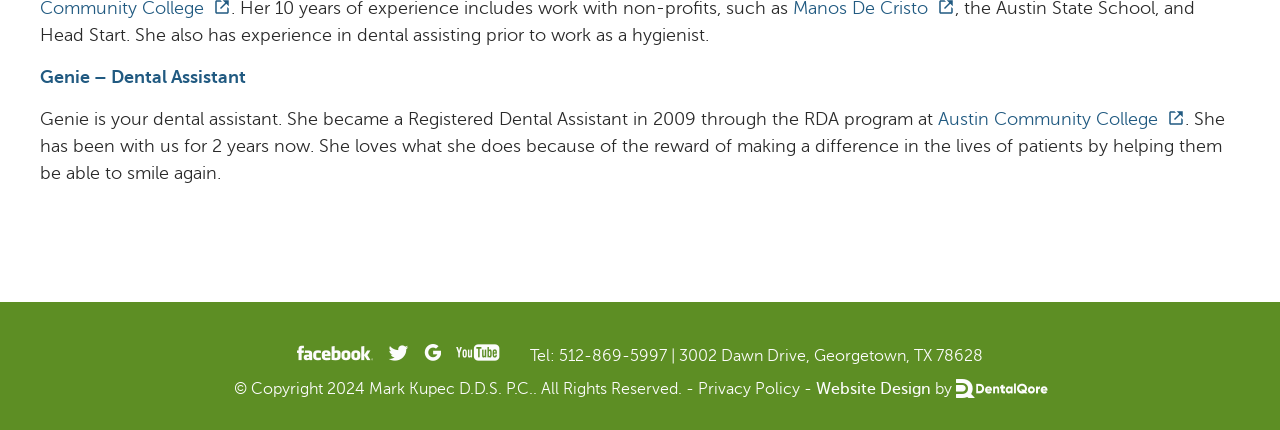What is the name of the dental assistant?
Based on the visual, give a brief answer using one word or a short phrase.

Genie